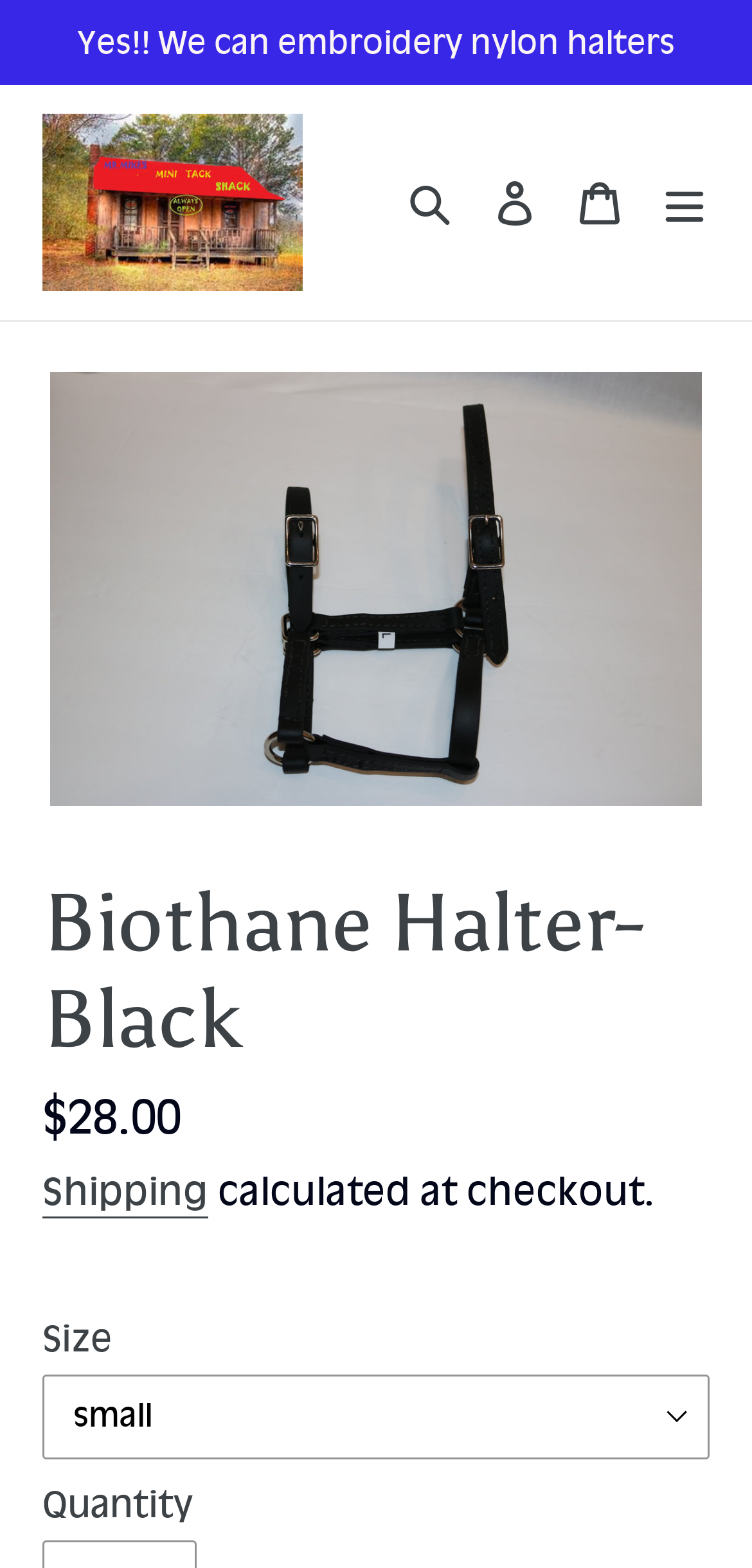Determine the coordinates of the bounding box that should be clicked to complete the instruction: "Share Field Of Dreams By Claire Luxton with your friends". The coordinates should be represented by four float numbers between 0 and 1: [left, top, right, bottom].

None